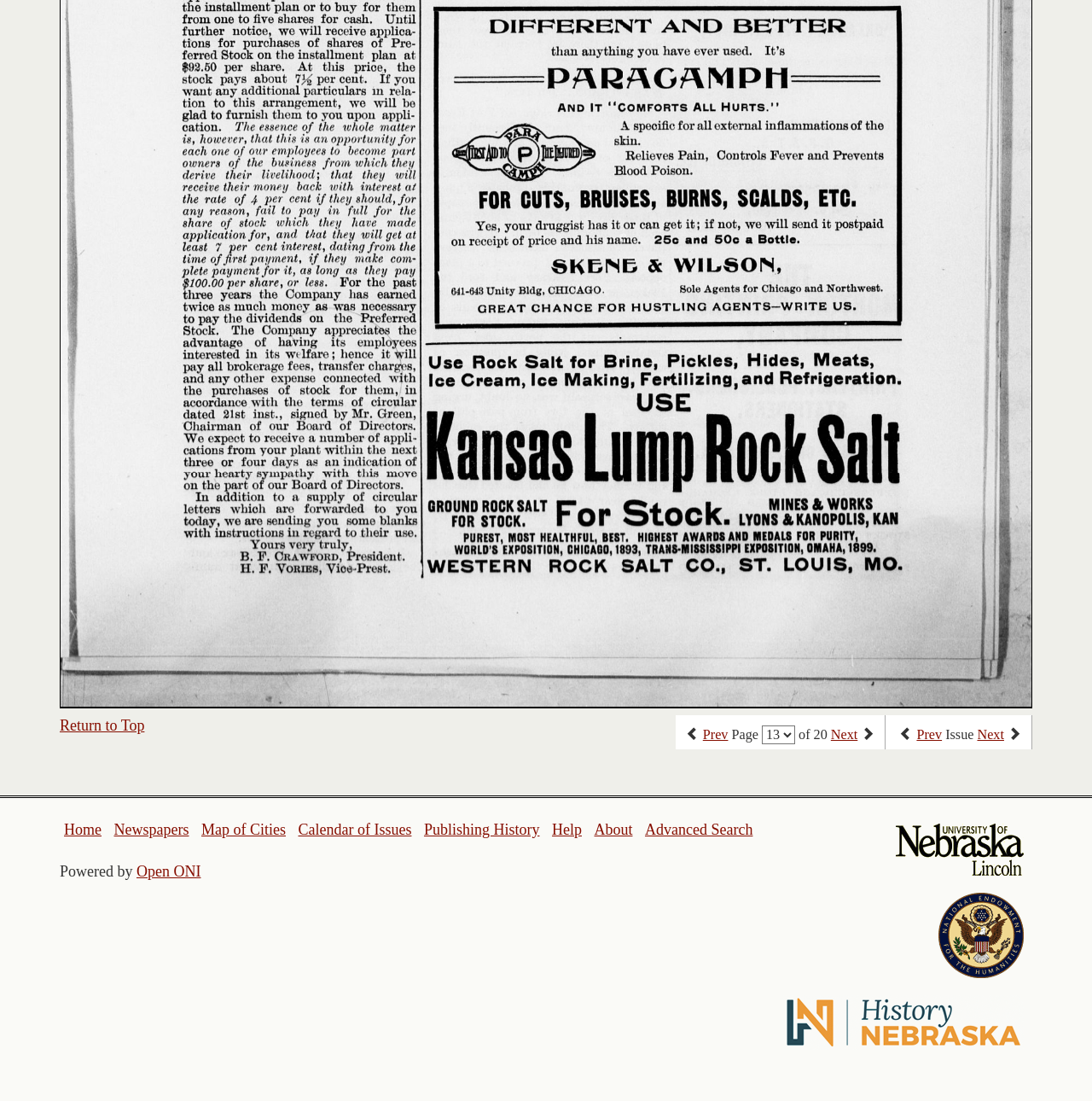Please find the bounding box coordinates of the element that you should click to achieve the following instruction: "select an option from the dropdown". The coordinates should be presented as four float numbers between 0 and 1: [left, top, right, bottom].

[0.698, 0.659, 0.728, 0.676]